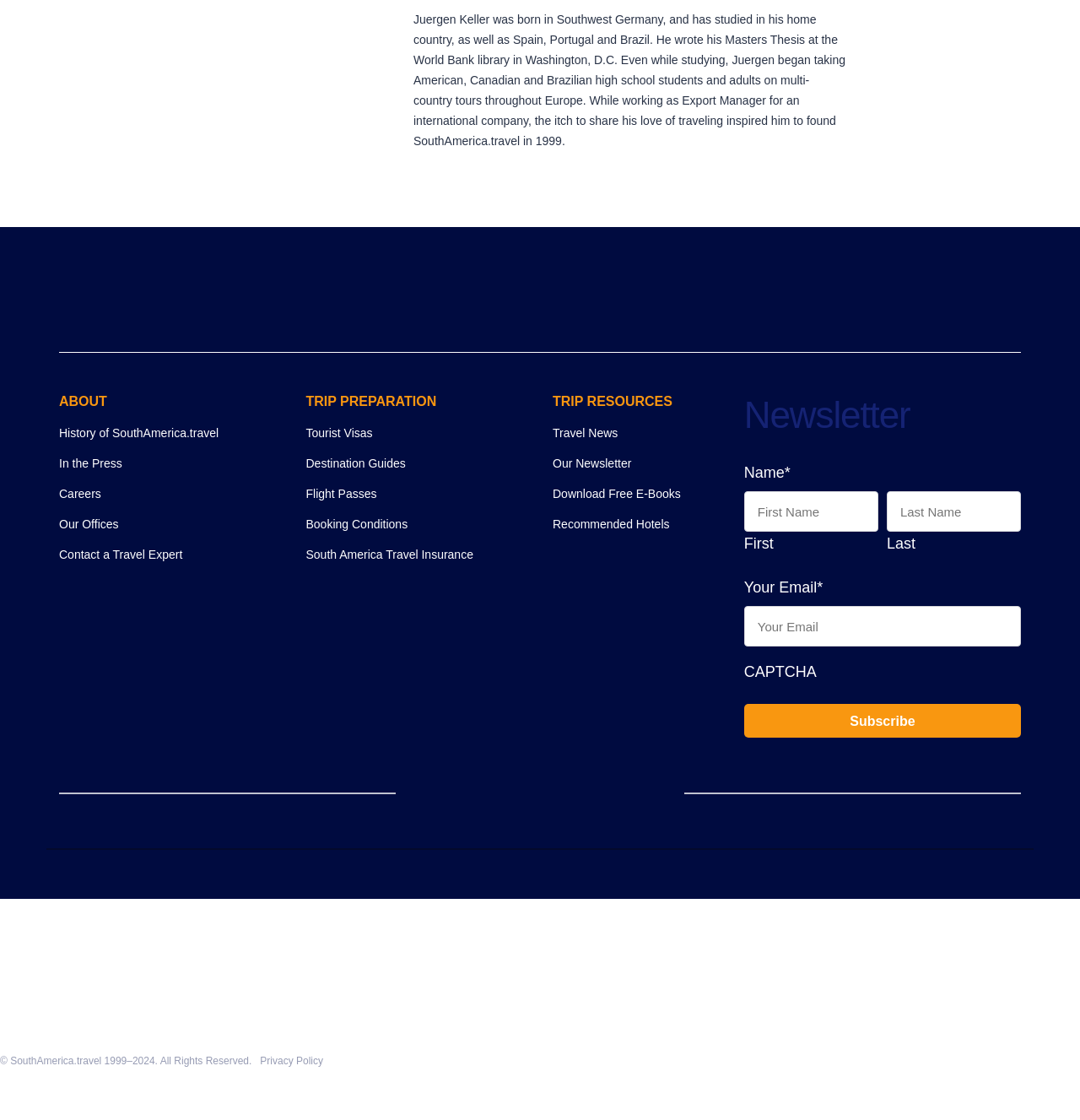Provide the bounding box coordinates of the HTML element described as: "alt="Facebook-Logo"". The bounding box coordinates should be four float numbers between 0 and 1, i.e., [left, top, right, bottom].

[0.86, 0.94, 0.877, 0.956]